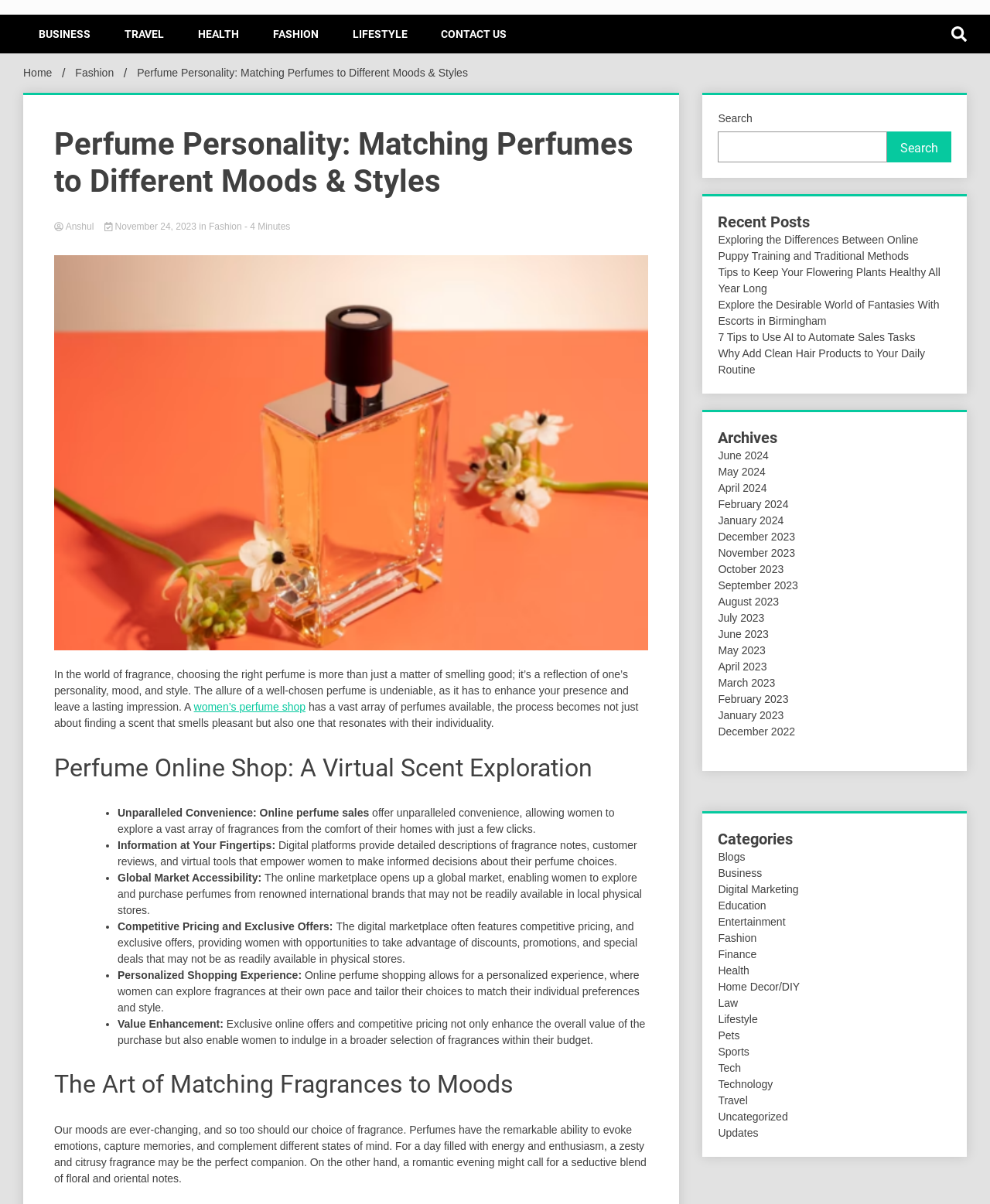Show the bounding box coordinates for the HTML element described as: "fluently".

None